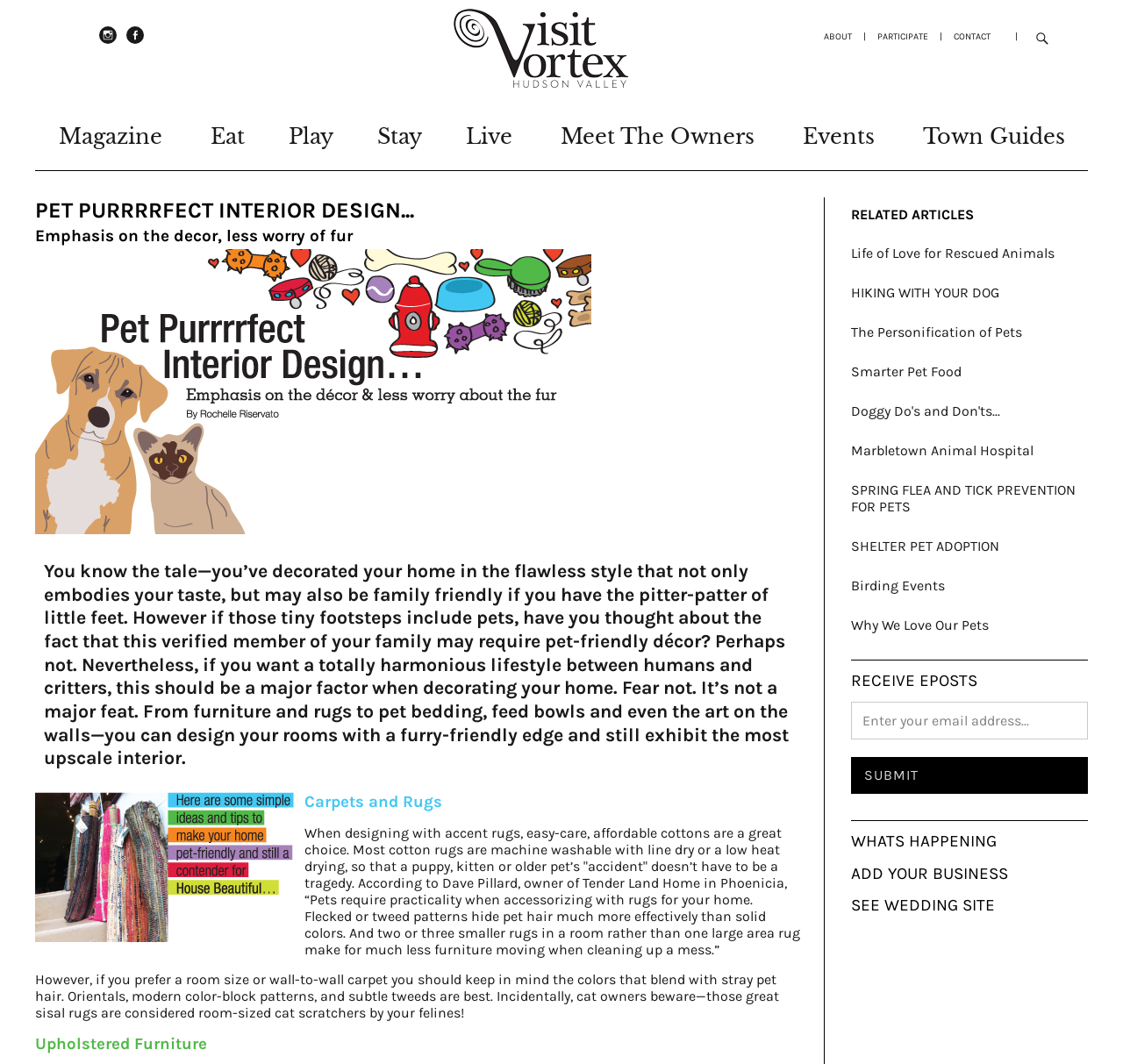What is the purpose of the 'ADD YOUR BUSINESS' link?
Answer the question with a detailed and thorough explanation.

The 'ADD YOUR BUSINESS' link appears to be a call-to-action for business owners to list their business on the website, possibly as a directory or resource for pet owners.